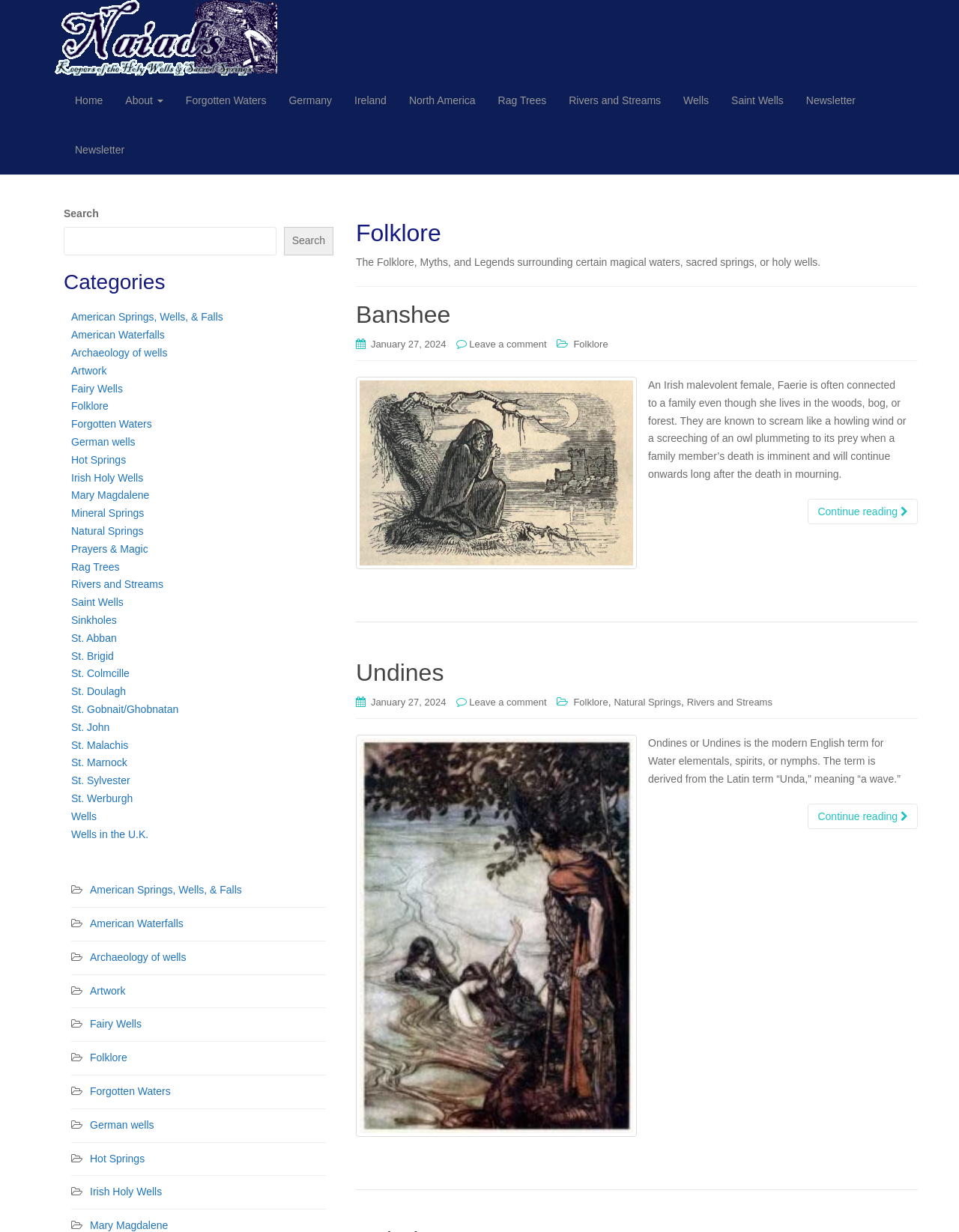Provide a one-word or short-phrase response to the question:
How many articles are displayed on the webpage?

2